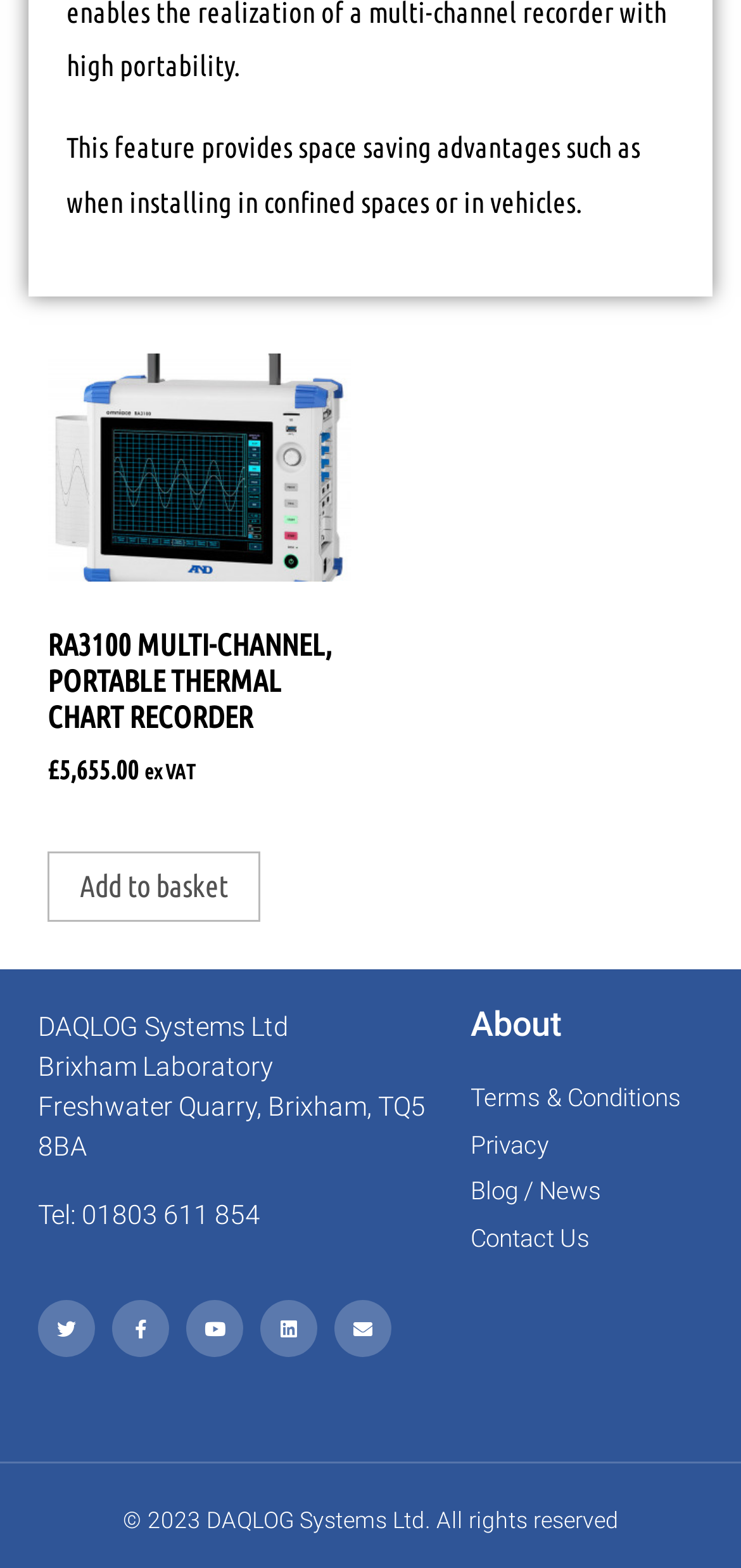Determine the bounding box for the UI element as described: "Youtube". The coordinates should be represented as four float numbers between 0 and 1, formatted as [left, top, right, bottom].

[0.251, 0.829, 0.328, 0.866]